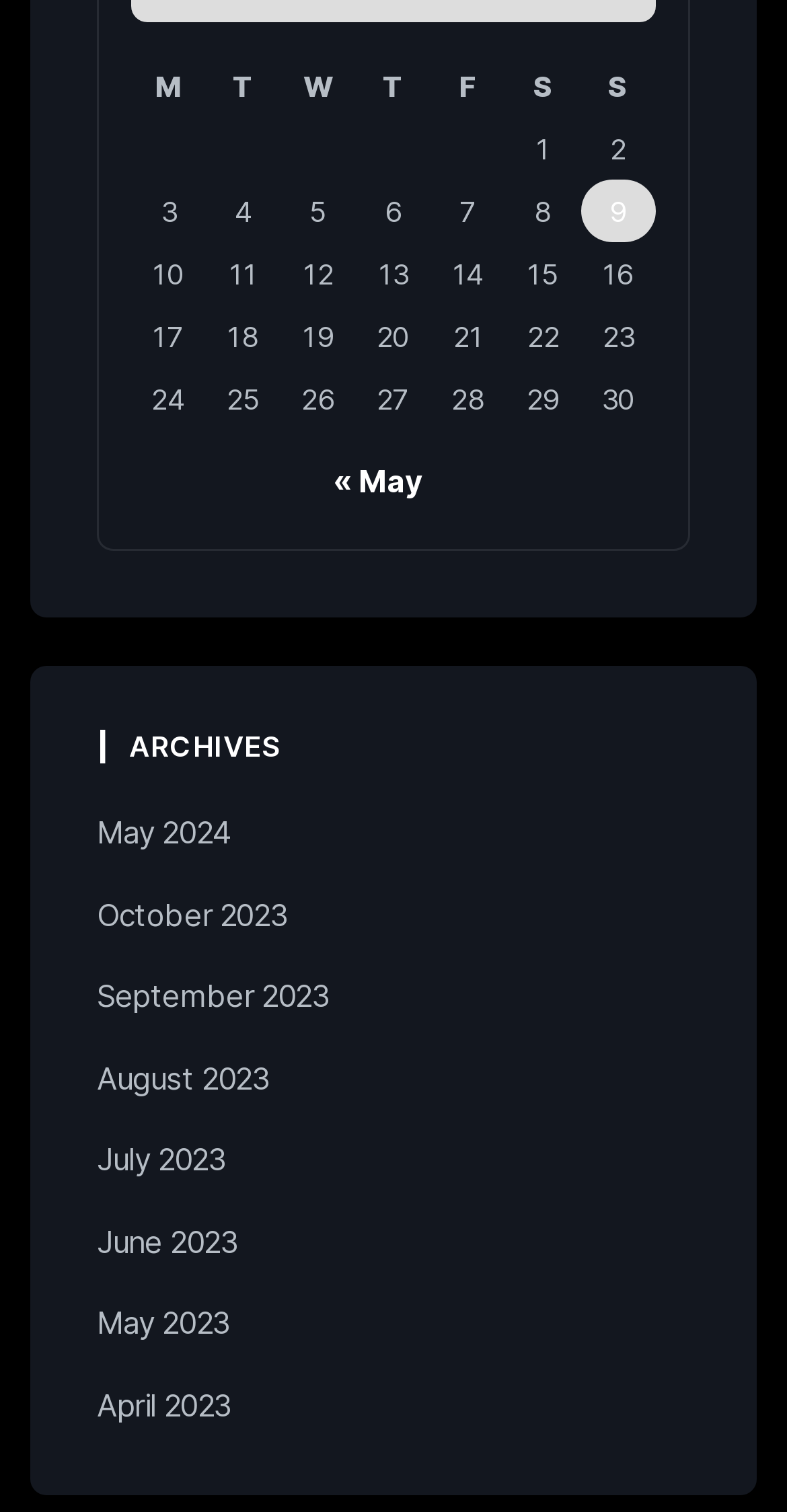What is the text of the navigation element?
Please describe in detail the information shown in the image to answer the question.

The navigation element is located below the grid, and its text is 'Previous and next months', which suggests that it allows users to navigate to previous or next months.